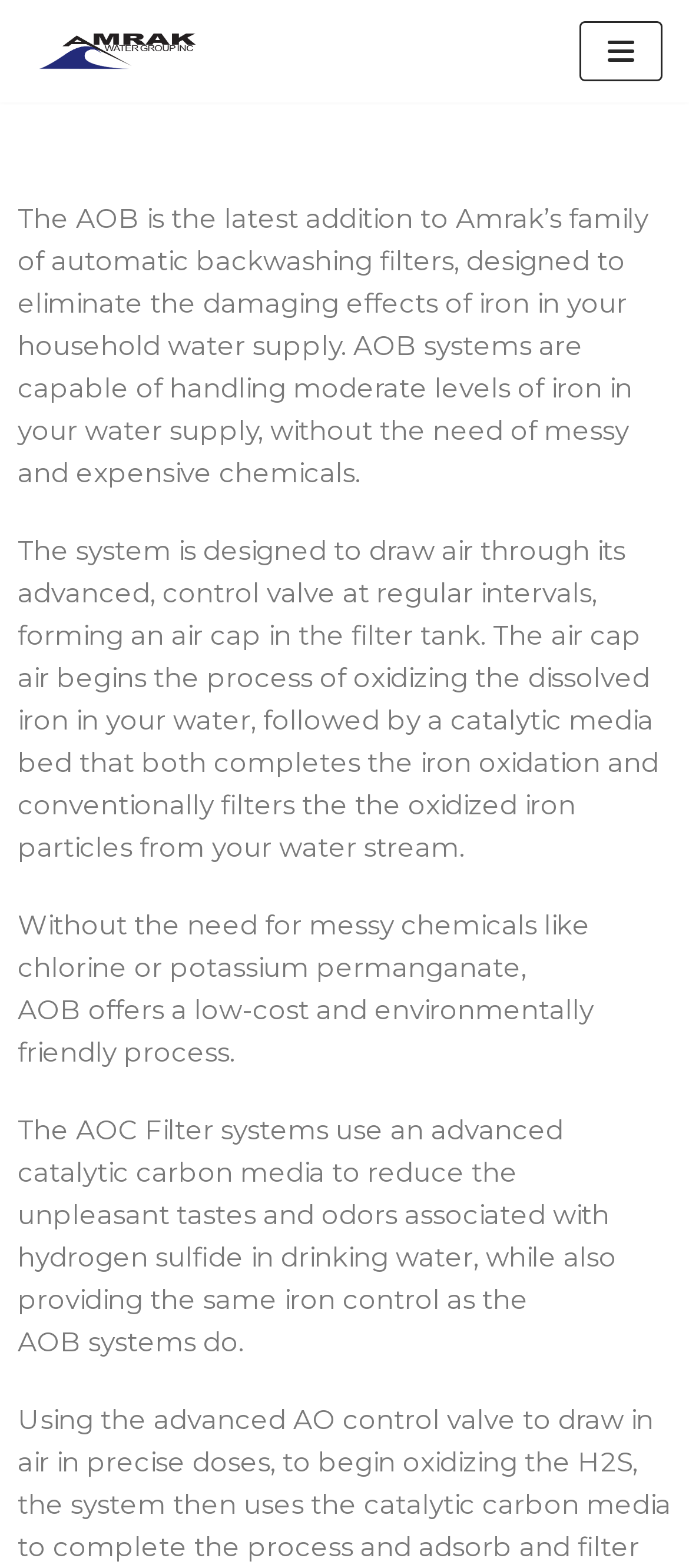What is the benefit of the AOB system?
Please provide a comprehensive and detailed answer to the question.

The benefit of the AOB system can be inferred from the StaticText element that describes the system as offering a 'low-cost and environmentally friendly process' without the need for messy chemicals like chlorine or potassium permanganate.